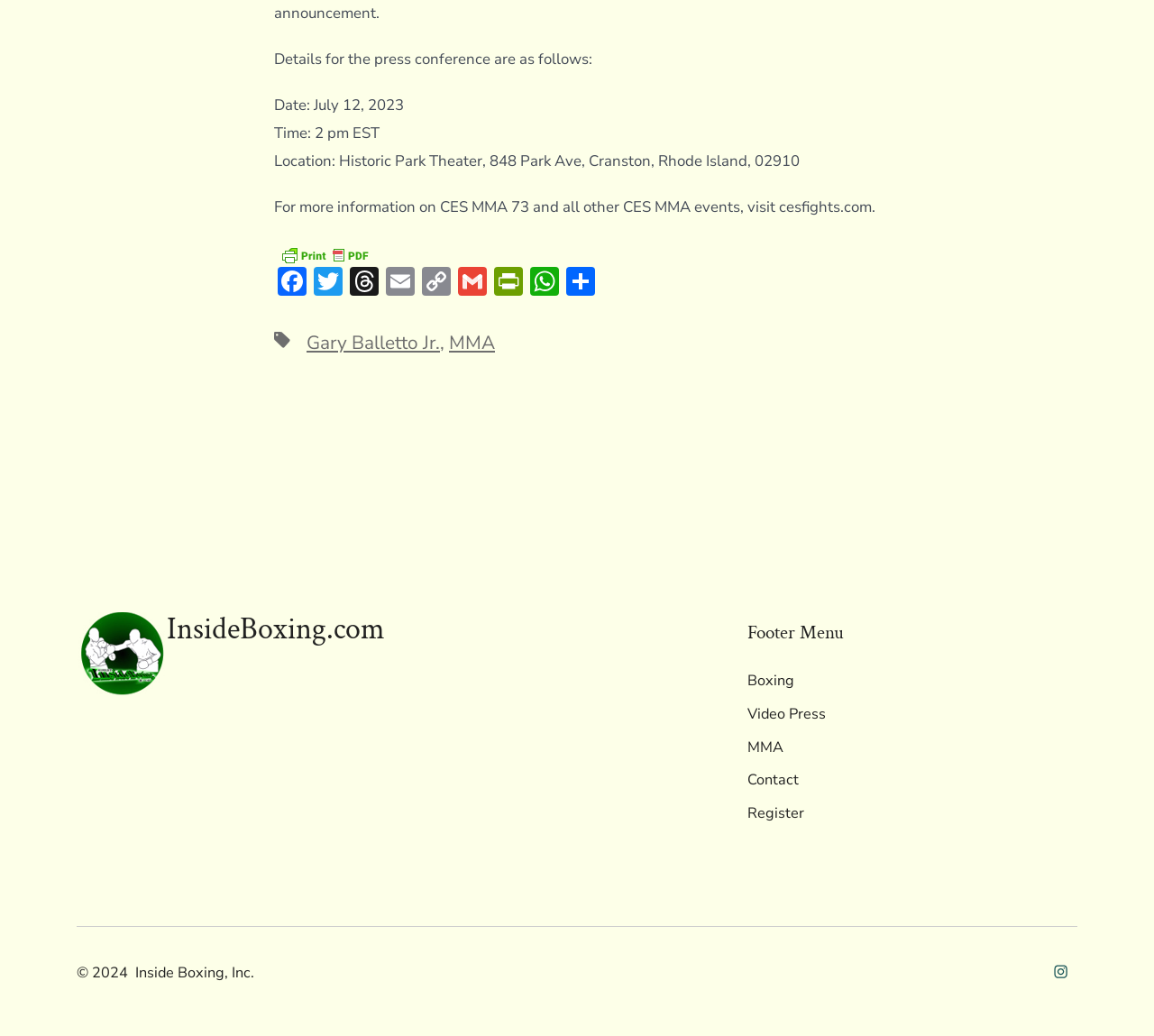What is the time of the press conference?
Please use the image to provide an in-depth answer to the question.

I found the answer by looking at the static text element that says 'Time: 2 pm EST' which is located at the top of the webpage.